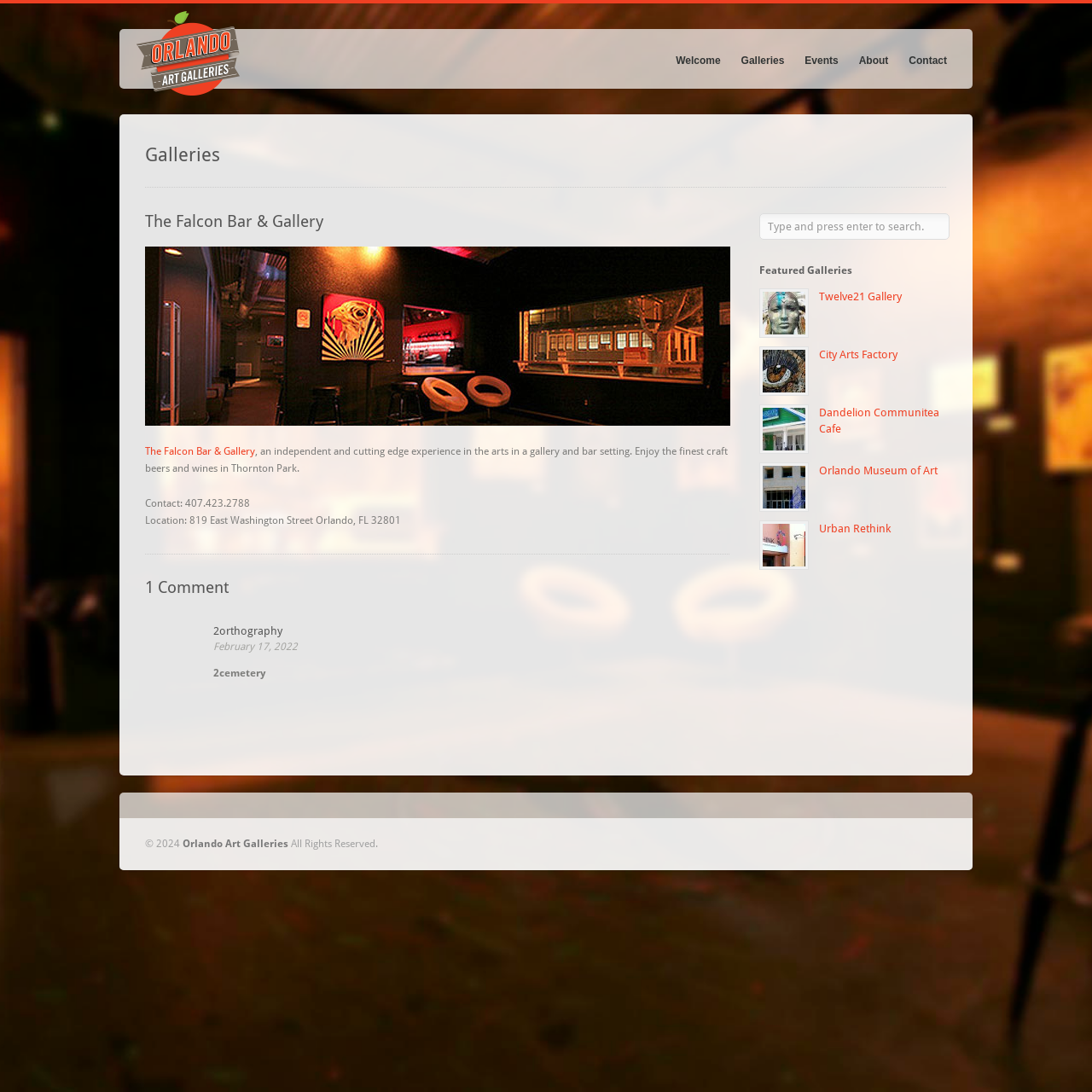Explain the webpage in detail, including its primary components.

The webpage is about The Falcon Bar & Gallery, an independent and cutting-edge experience in the arts in a gallery and bar setting. At the top, there is a heading "Orlando Art Galleries" with a link and an image. Below it, there are five links: "Welcome", "Galleries", "Events", "About", and "Contact".

On the left side, there is a heading "Galleries" followed by a heading "The Falcon Bar & Gallery" with a link and an image. Below it, there is a paragraph of text describing the gallery and bar setting. There are also contact information, including a phone number and location.

Below the contact information, there is a heading "1 Comment" followed by a heading "2orthography" with a link. There is also a date "February 17, 2022" and a text "2cemetery".

On the right side, there is a search box with a placeholder text "Type and press enter to search." Below it, there is a heading "Featured Galleries" followed by four links: "Twelve21 Gallery", "City Arts Factory", "Dandelion Communitea Cafe", and "Orlando Museum of Art". Each link has an accompanying image.

At the bottom of the page, there is a copyright notice "© 2024" followed by a link "Orlando Art Galleries" and a text "All Rights Reserved."